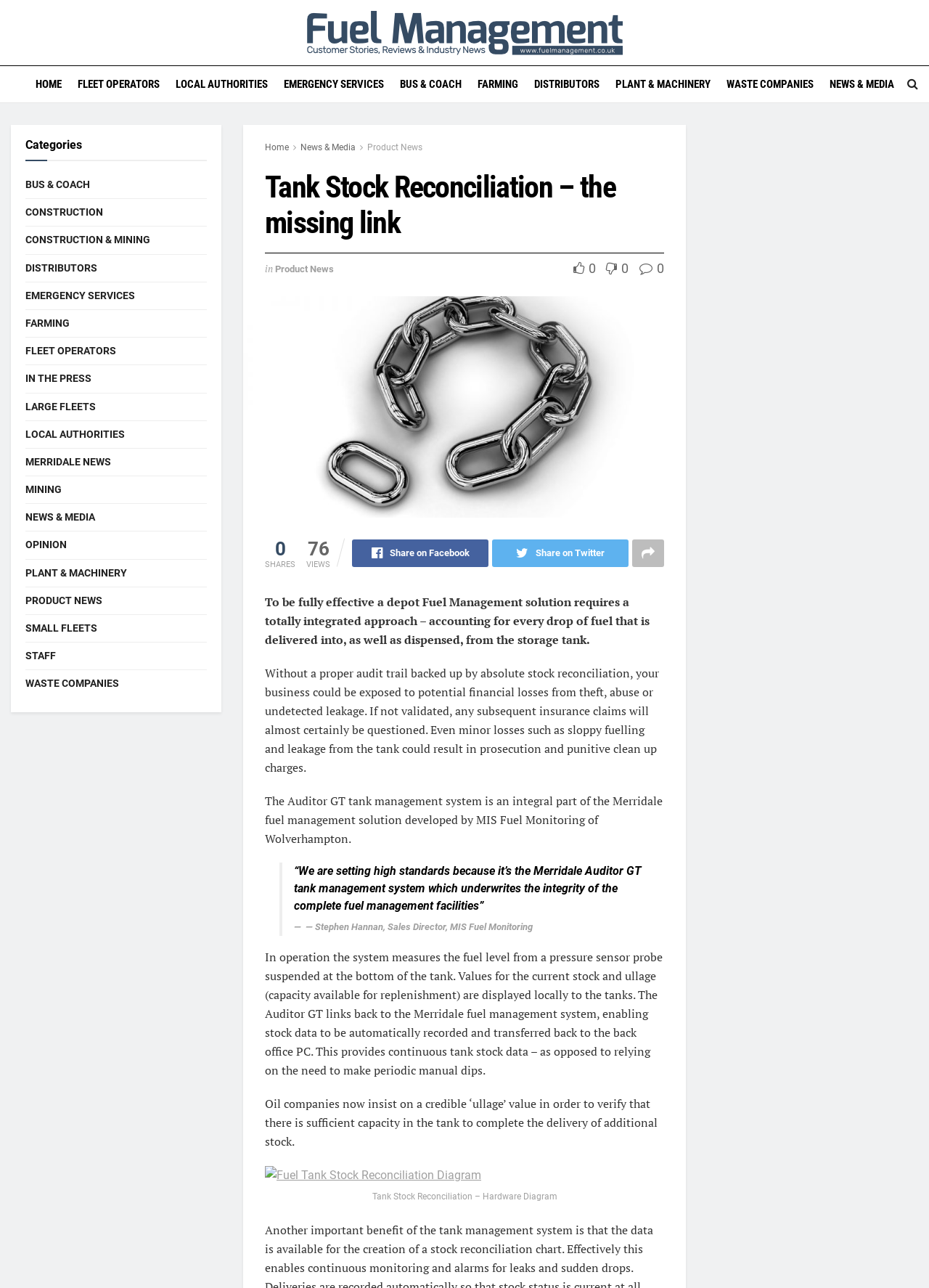Please locate and generate the primary heading on this webpage.

Tank Stock Reconciliation – the missing link